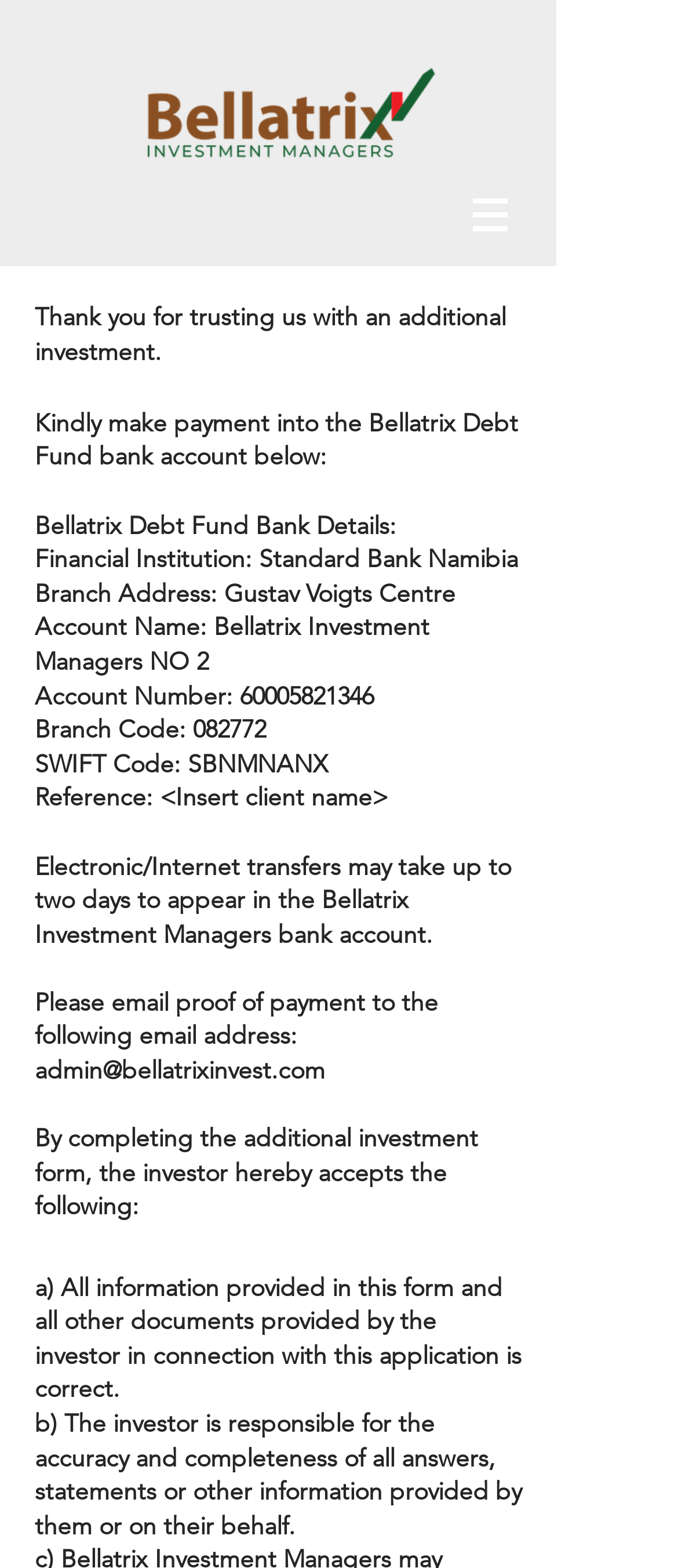Identify the bounding box for the UI element that is described as follows: "admin@bellatrixinvest.com".

[0.051, 0.672, 0.479, 0.692]